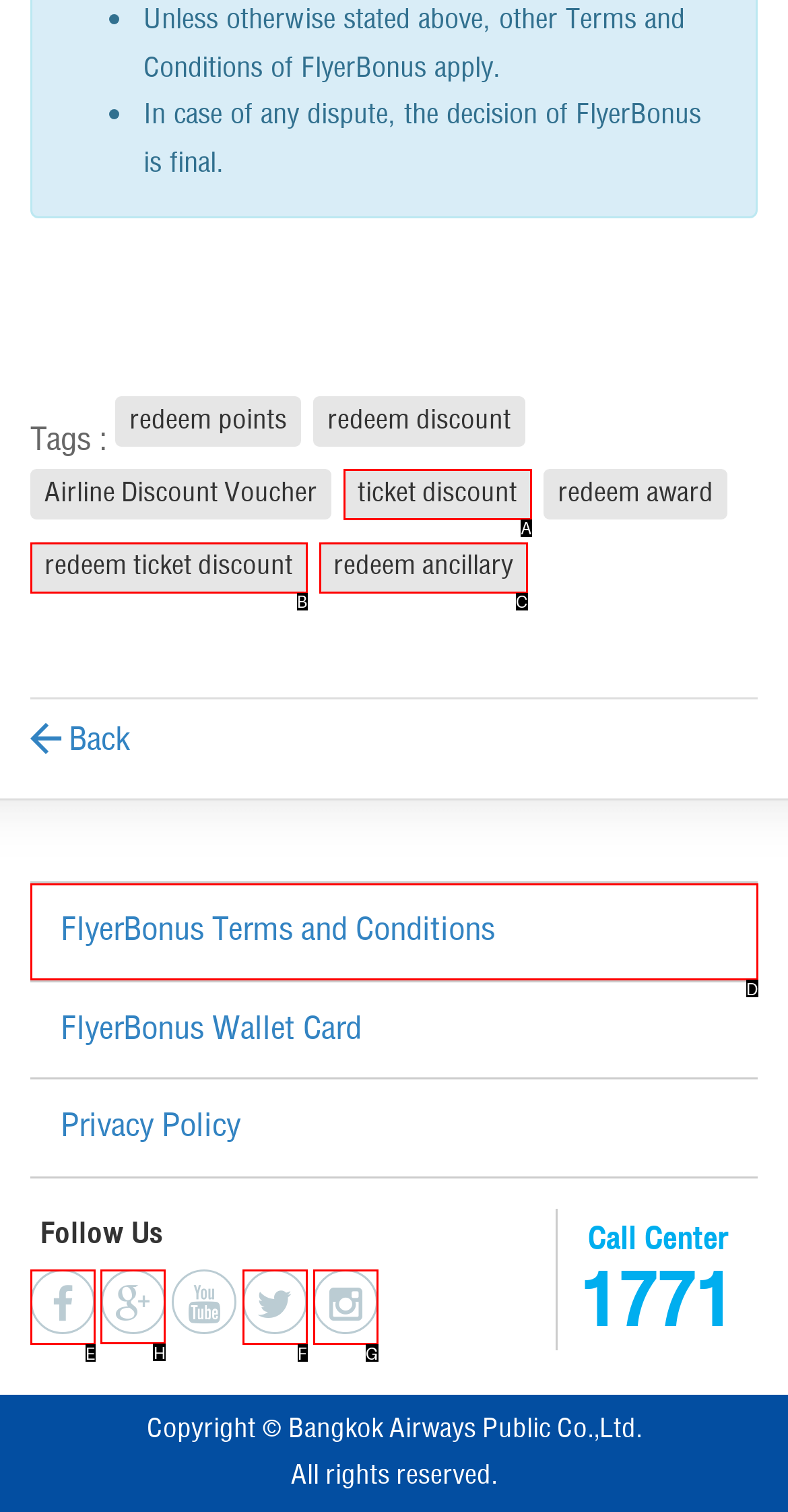Decide which letter you need to select to fulfill the task: Follow us on Facebook
Answer with the letter that matches the correct option directly.

H